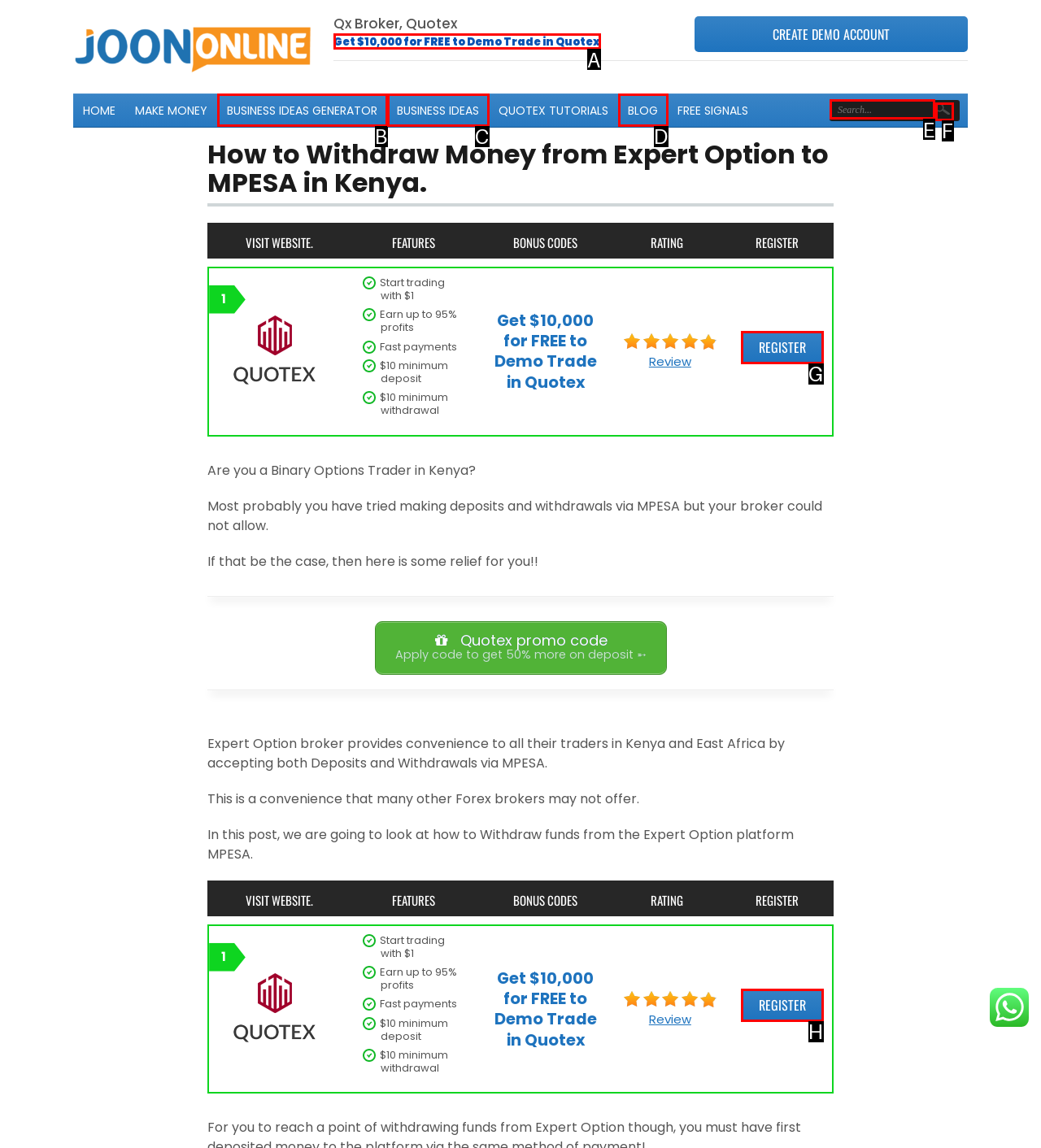Given the instruction: Search for something, which HTML element should you click on?
Answer with the letter that corresponds to the correct option from the choices available.

E